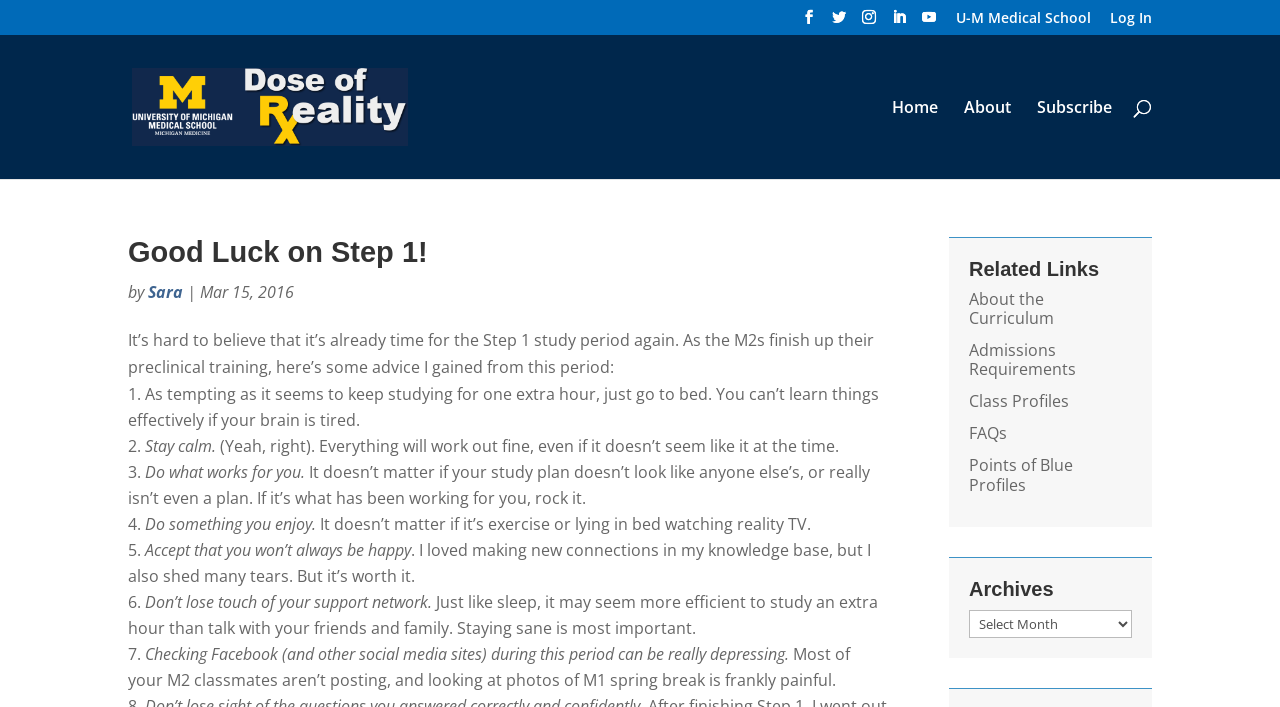Please specify the bounding box coordinates of the clickable region to carry out the following instruction: "Go to Facebook". The coordinates should be four float numbers between 0 and 1, in the format [left, top, right, bottom].

None